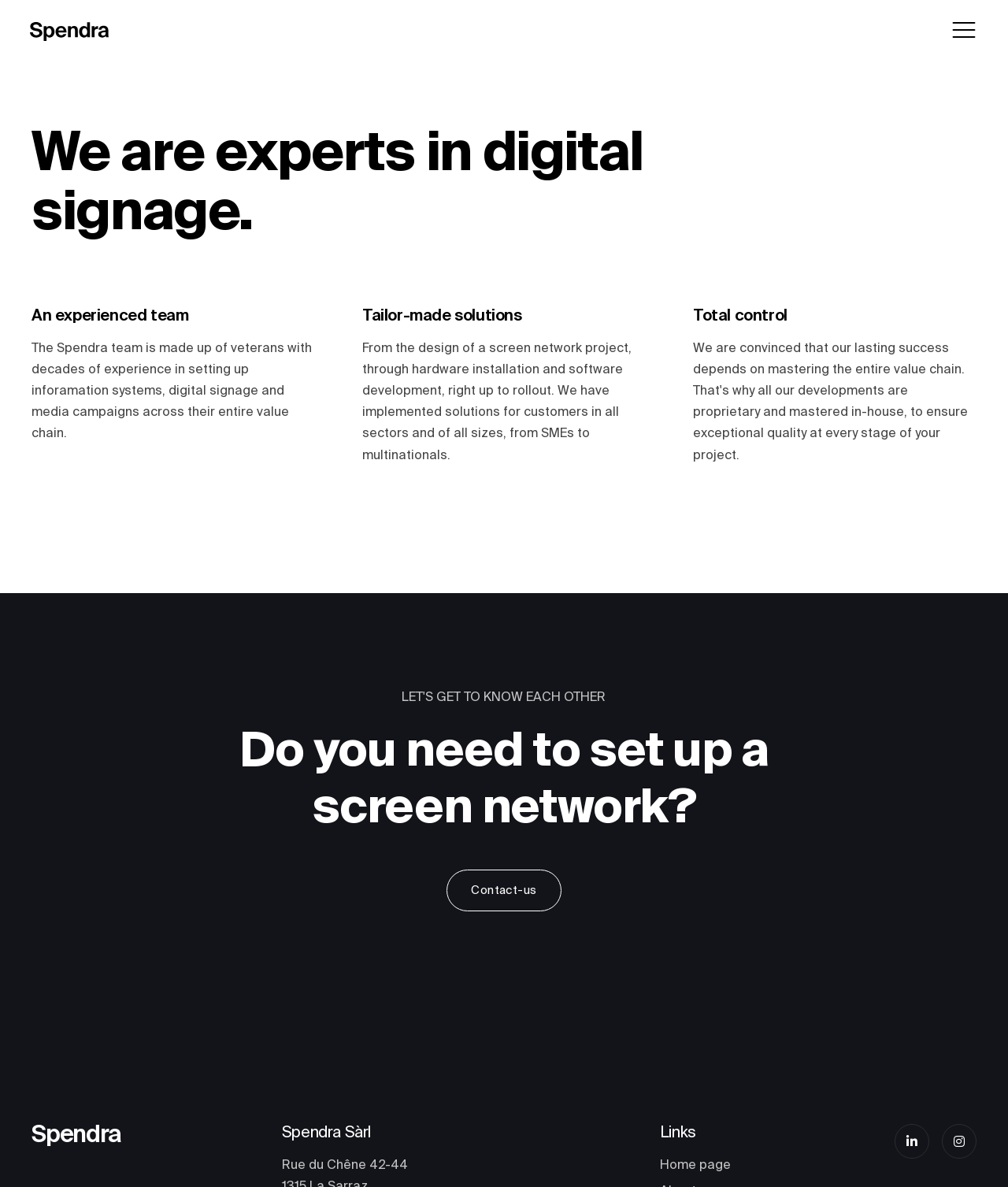What is the company's expertise?
Look at the screenshot and give a one-word or phrase answer.

Digital signage